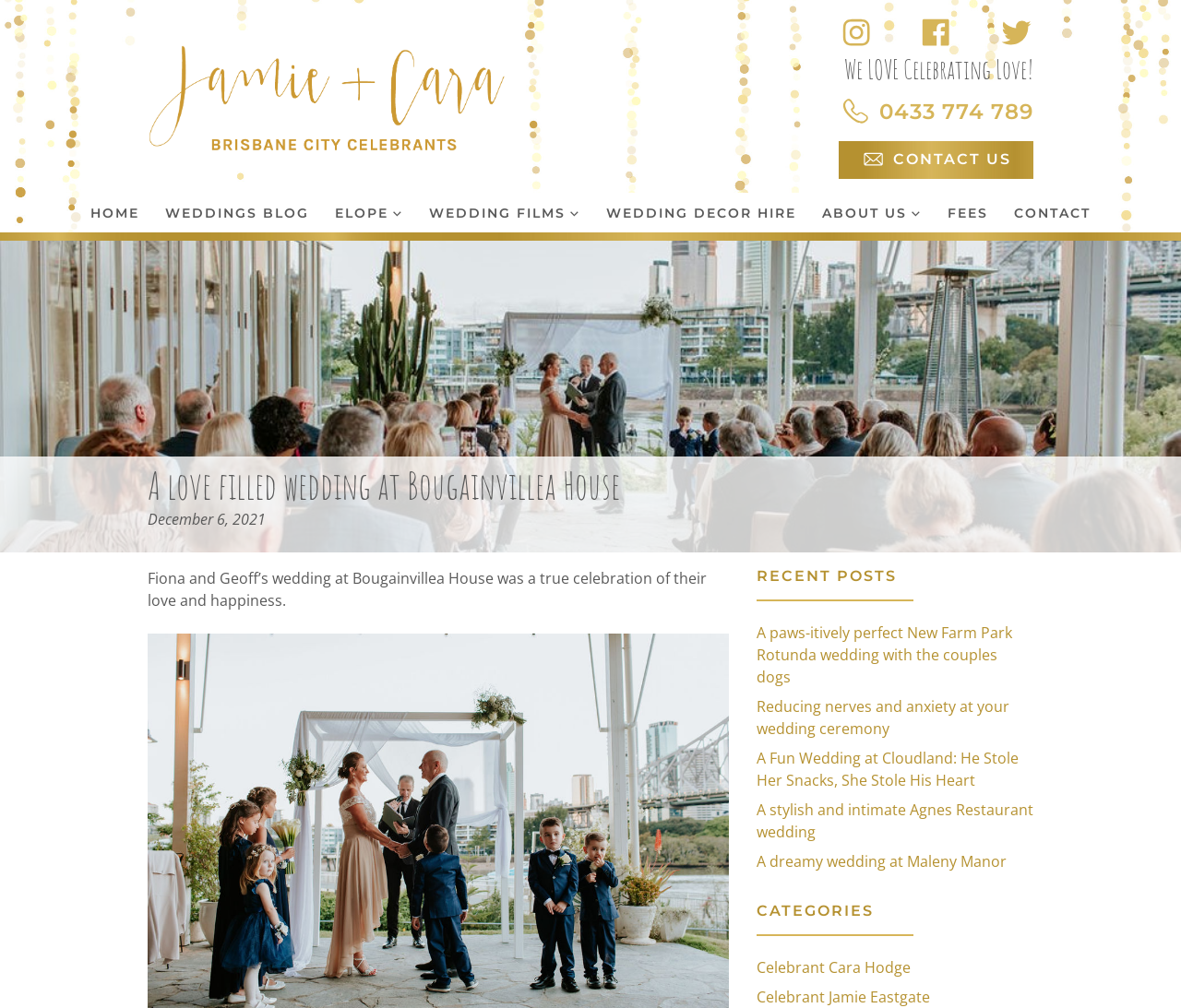Using floating point numbers between 0 and 1, provide the bounding box coordinates in the format (top-left x, top-left y, bottom-right x, bottom-right y). Locate the UI element described here: Celebrant Cara Hodge

[0.641, 0.95, 0.771, 0.97]